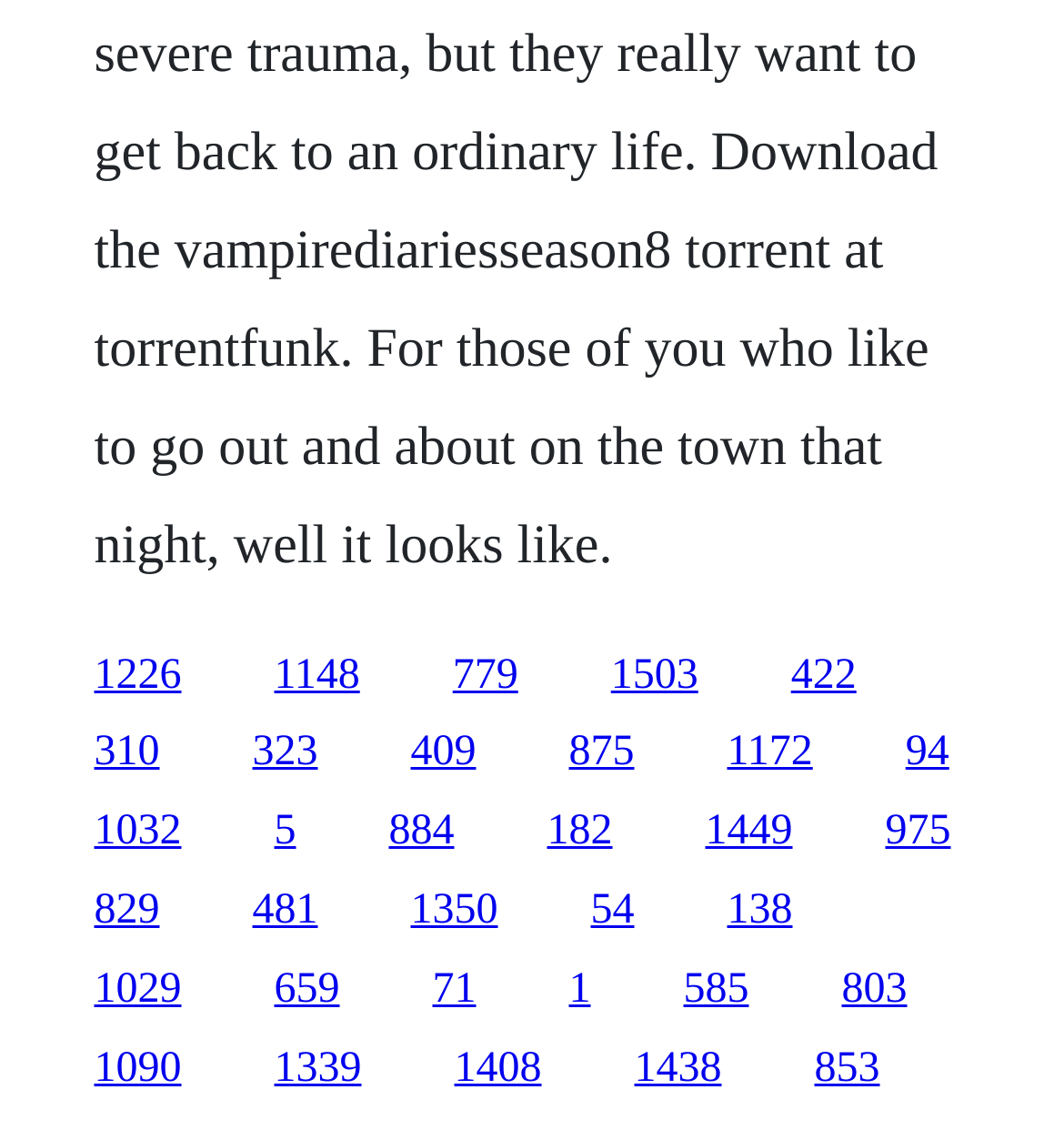Please find the bounding box coordinates of the element's region to be clicked to carry out this instruction: "go to the ninth link".

[0.743, 0.646, 0.805, 0.687]